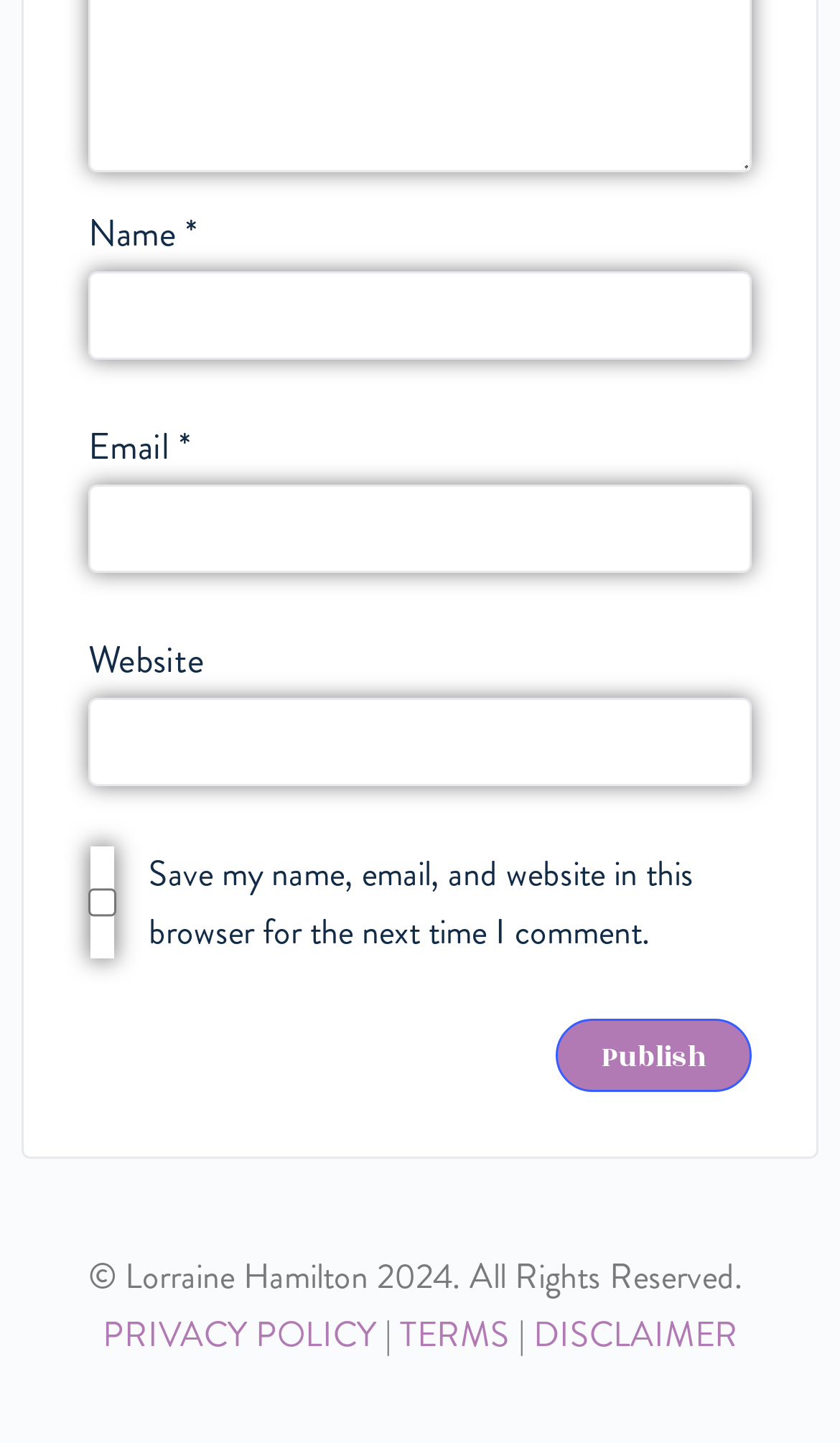Determine the bounding box coordinates for the area you should click to complete the following instruction: "View post by Mike".

None